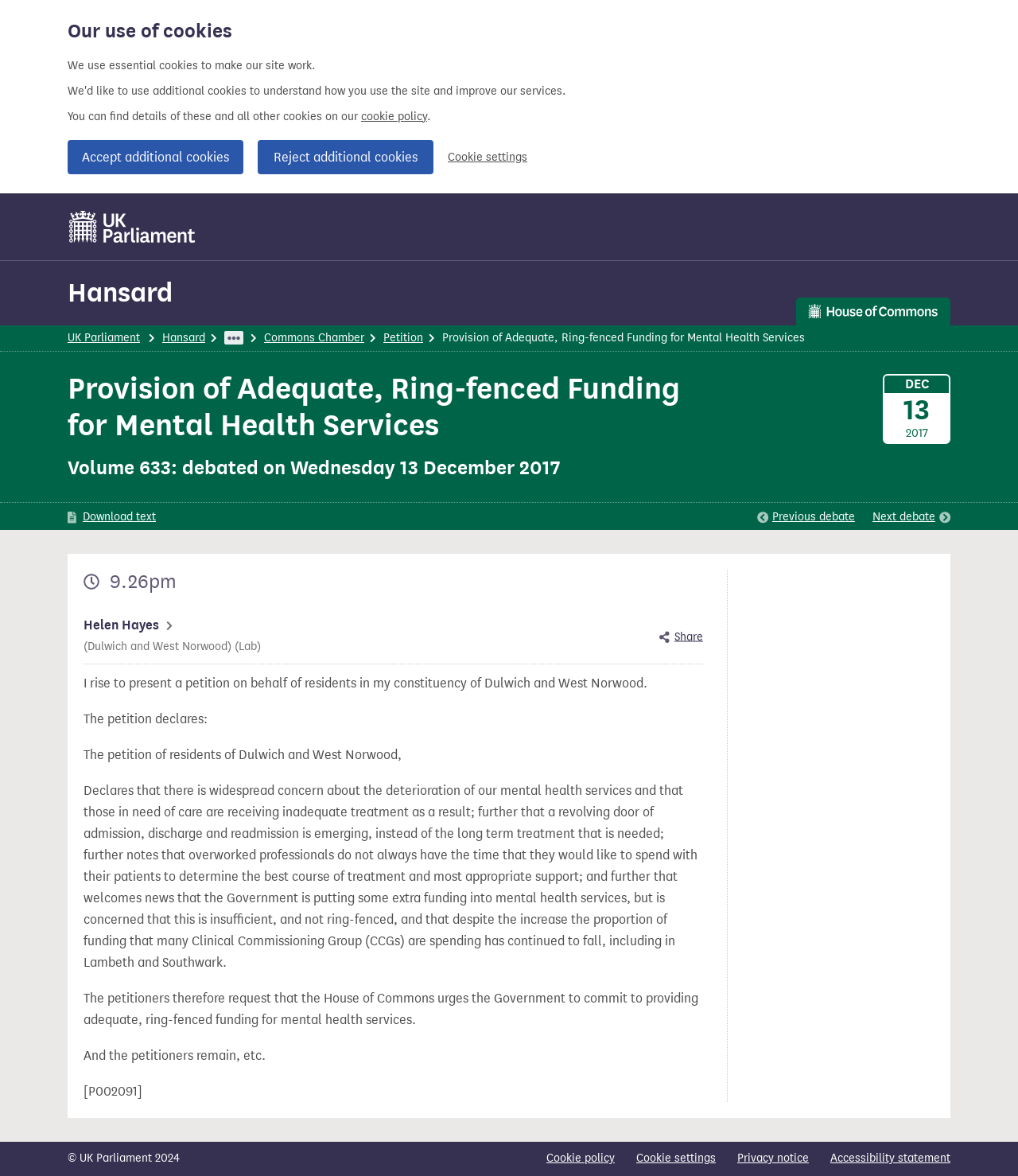What is the topic of the petition?
Give a thorough and detailed response to the question.

The topic of the petition can be determined by reading the content of the petition, which is presented in the article section of the webpage. The petition declares that there is widespread concern about the deterioration of mental health services and that those in need of care are receiving inadequate treatment as a result.